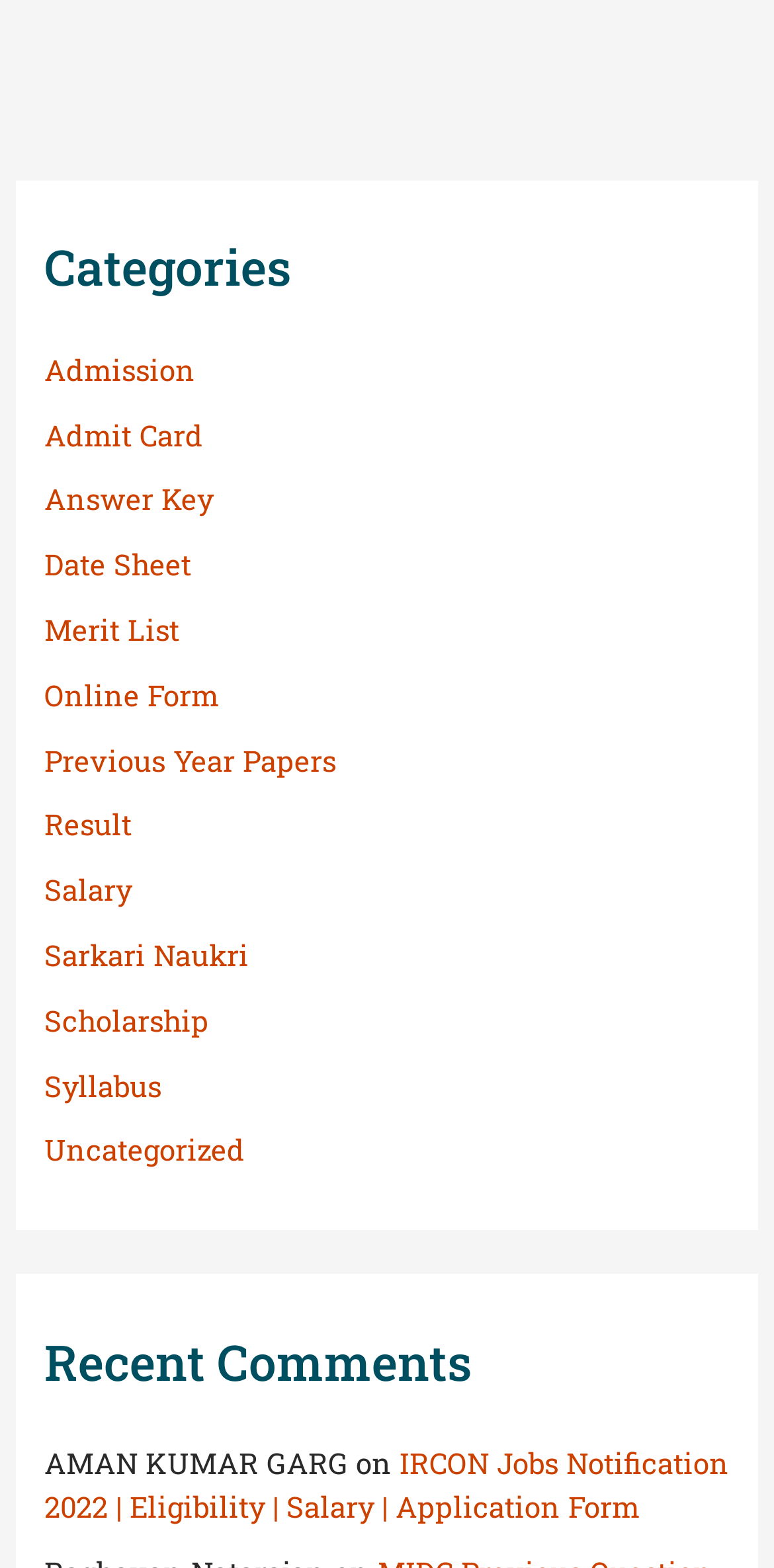What is the first category listed?
Provide a comprehensive and detailed answer to the question.

The first category listed is 'Admission' which can be found in the navigation section under the 'Categories' heading.